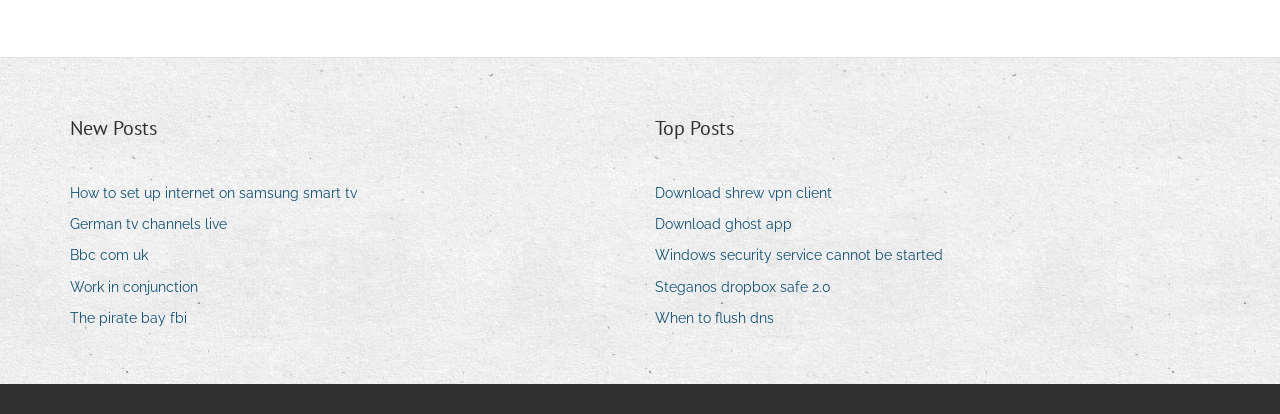Answer the question below with a single word or a brief phrase: 
What is the topic of the last link in the 'New Posts' section?

The Pirate Bay FBI